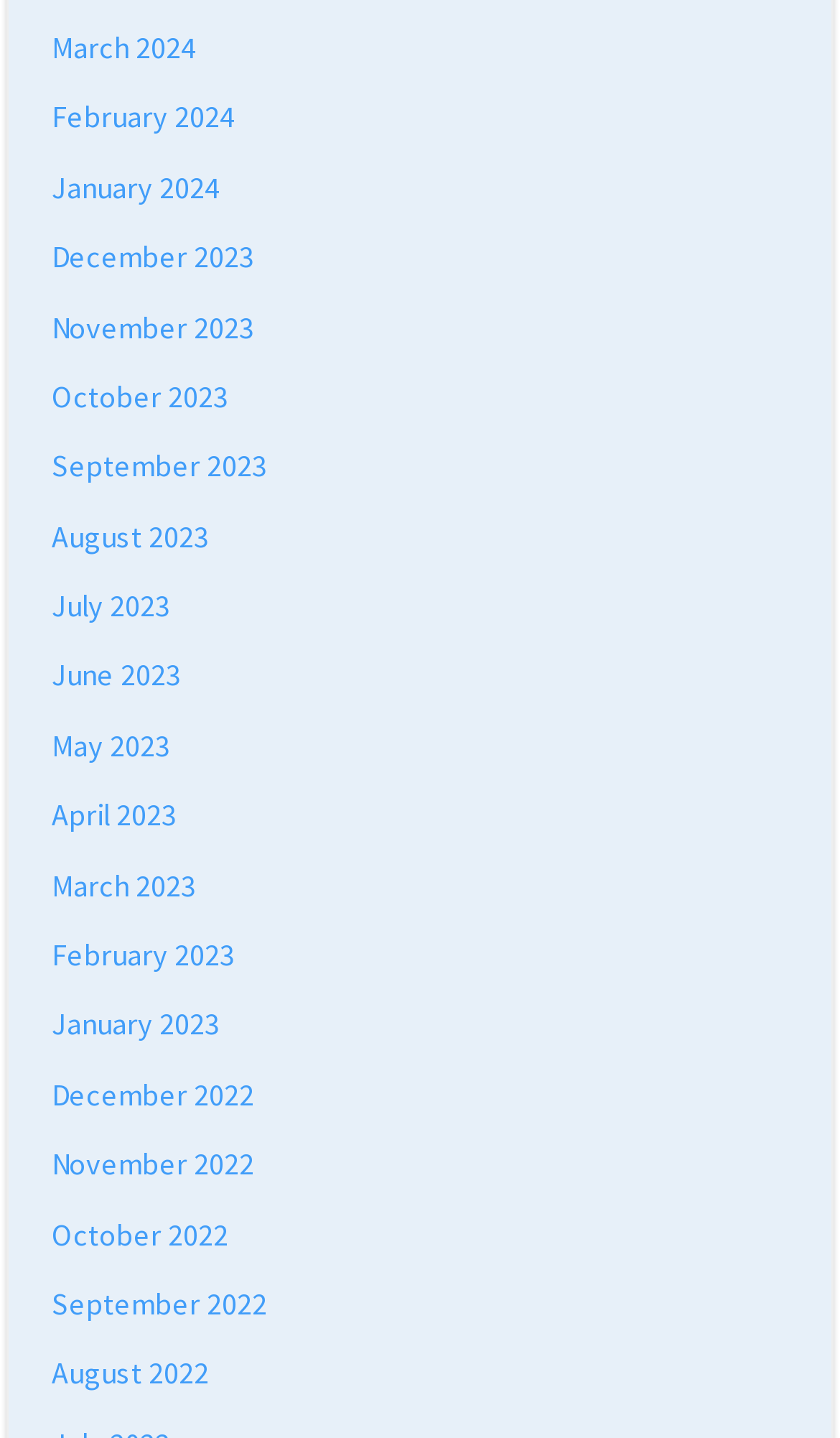What is the most recent month listed?
Give a detailed response to the question by analyzing the screenshot.

By examining the list of links, I can see that the most recent month listed is 'March 2024', which is the first link in the list.